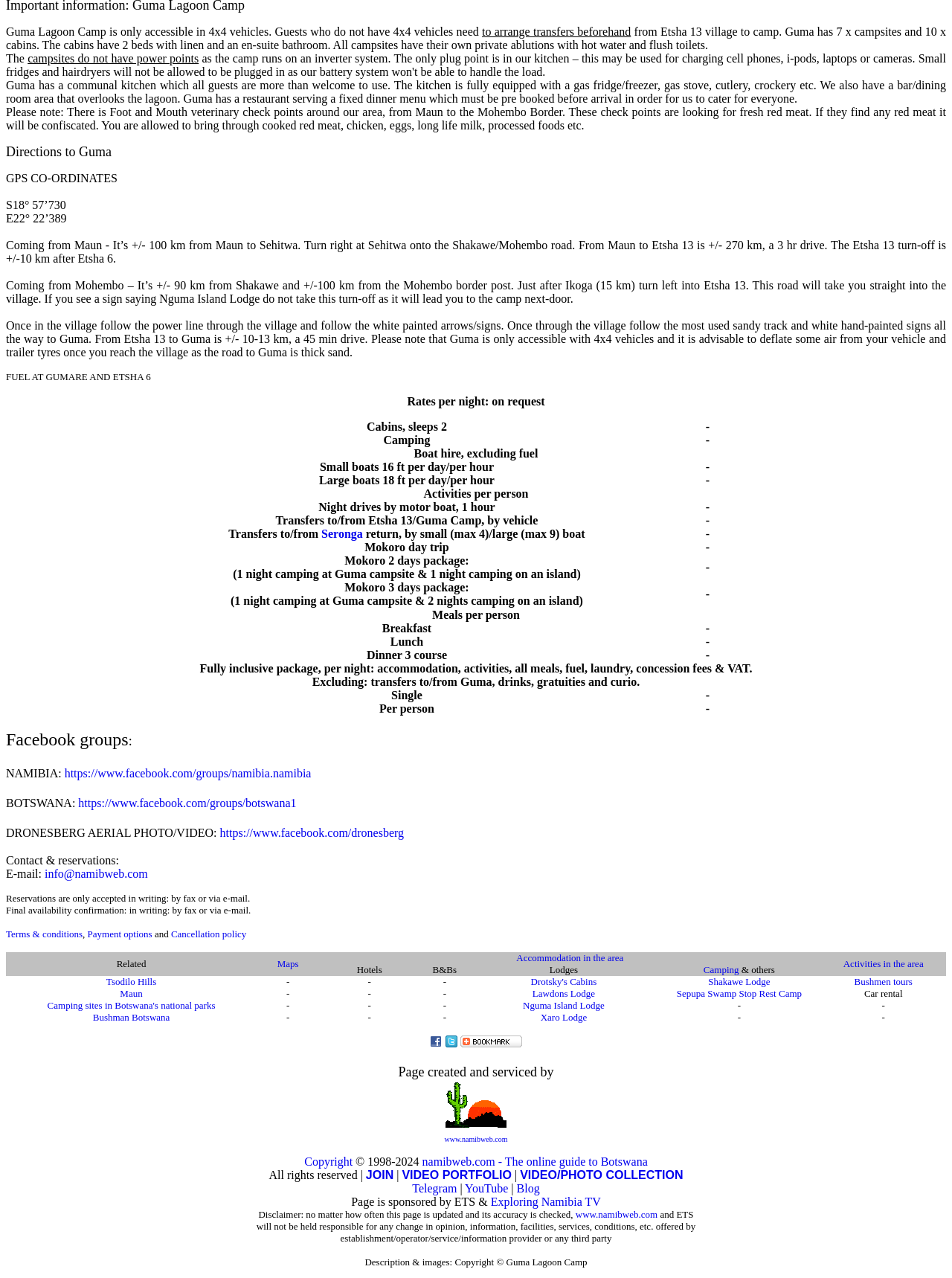Respond concisely with one word or phrase to the following query:
Is there a communal kitchen at Guma Lagoon Camp?

Yes